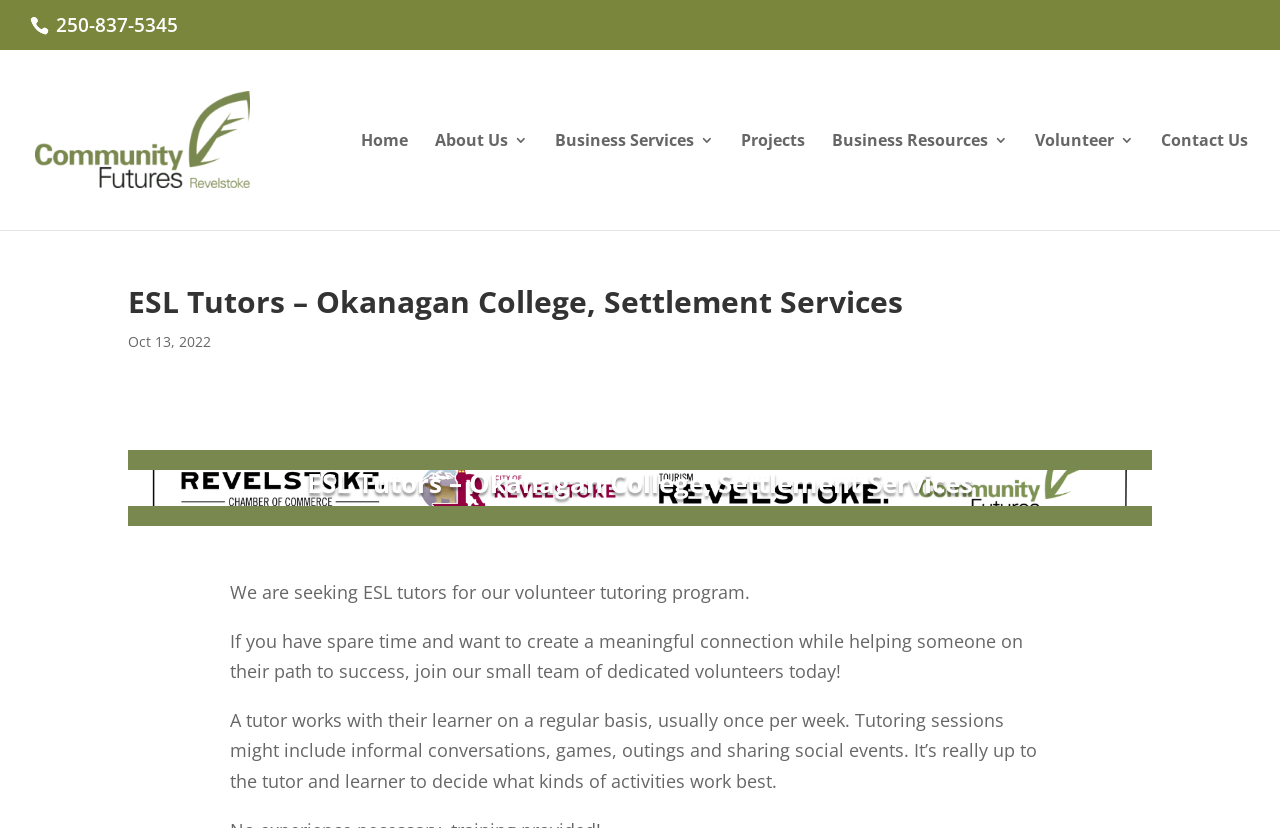Highlight the bounding box coordinates of the region I should click on to meet the following instruction: "Learn about ESL Tutors".

[0.1, 0.347, 0.9, 0.395]